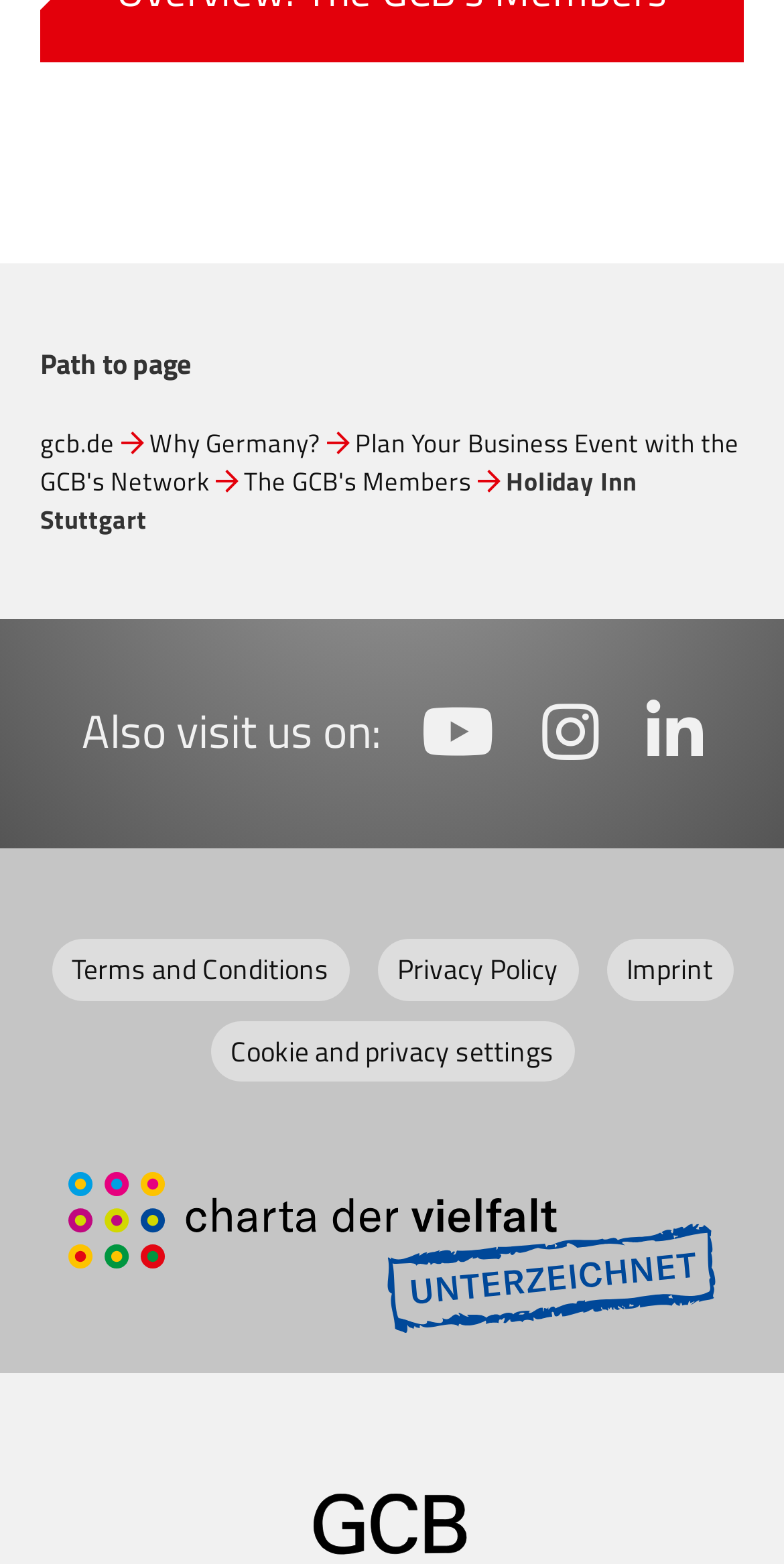Determine the bounding box coordinates of the section to be clicked to follow the instruction: "Go to the Holiday Inn Stuttgart page". The coordinates should be given as four float numbers between 0 and 1, formatted as [left, top, right, bottom].

[0.051, 0.294, 0.812, 0.345]